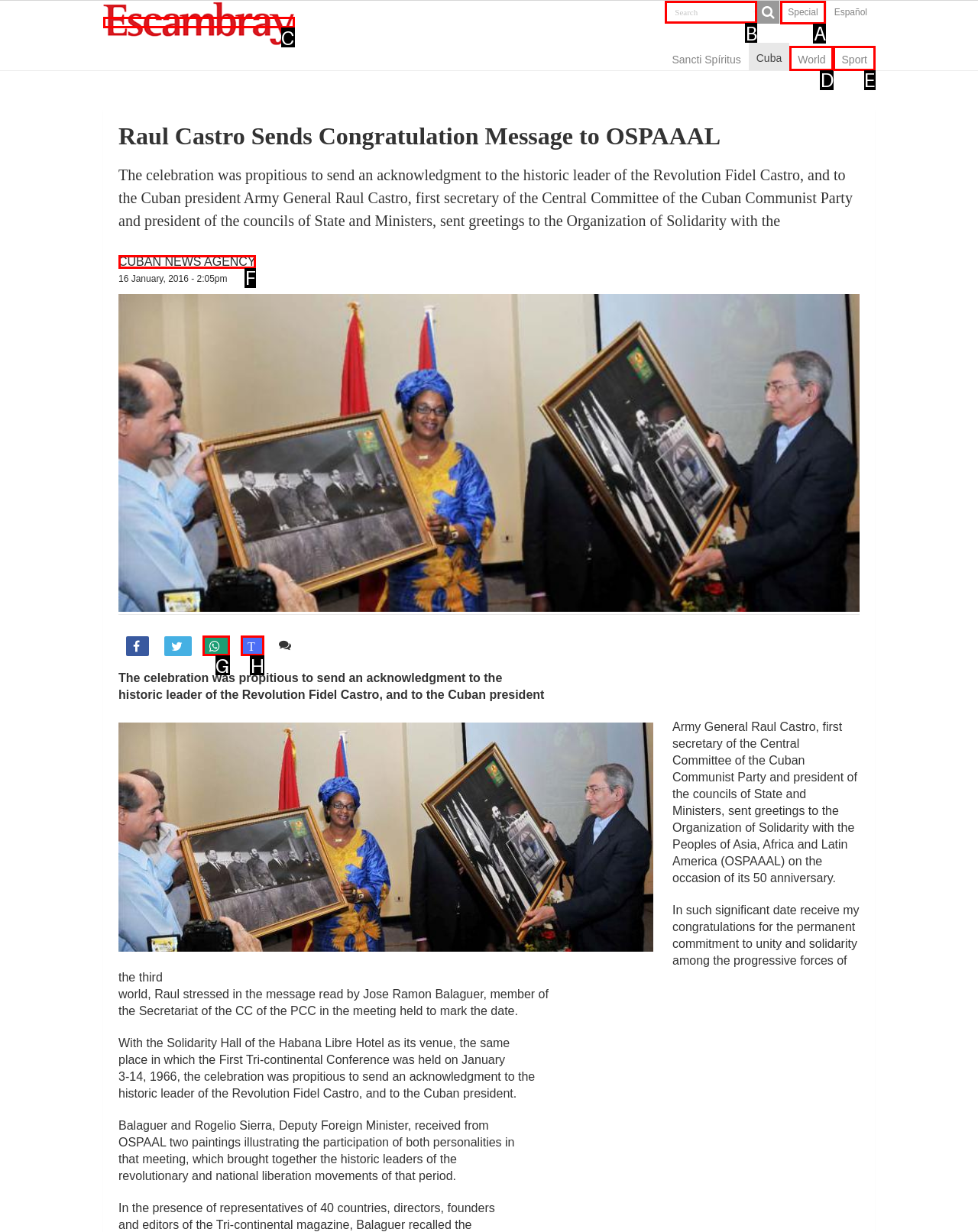Select the appropriate bounding box to fulfill the task: Search for something Respond with the corresponding letter from the choices provided.

B